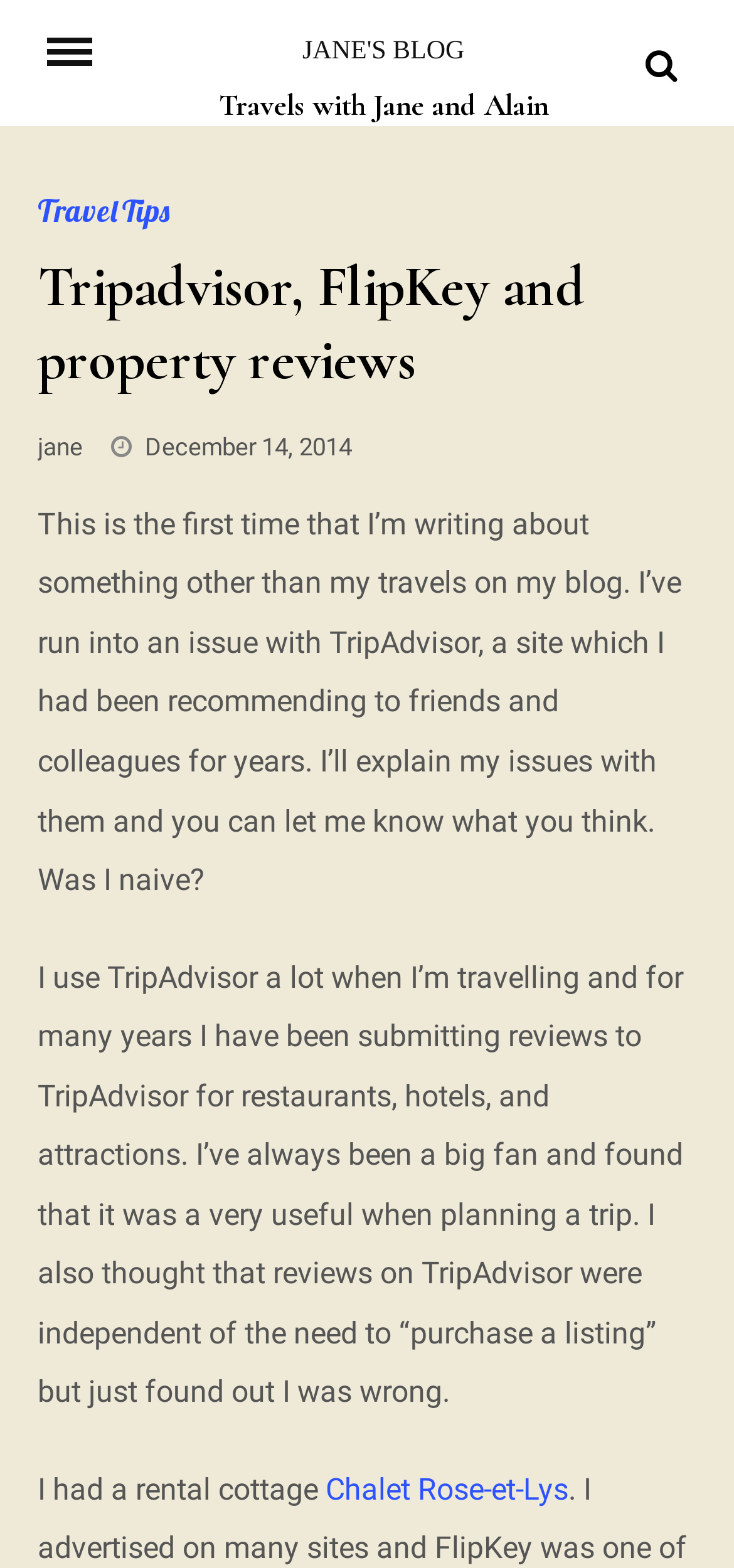Who is the author of the blog post? Analyze the screenshot and reply with just one word or a short phrase.

Jane